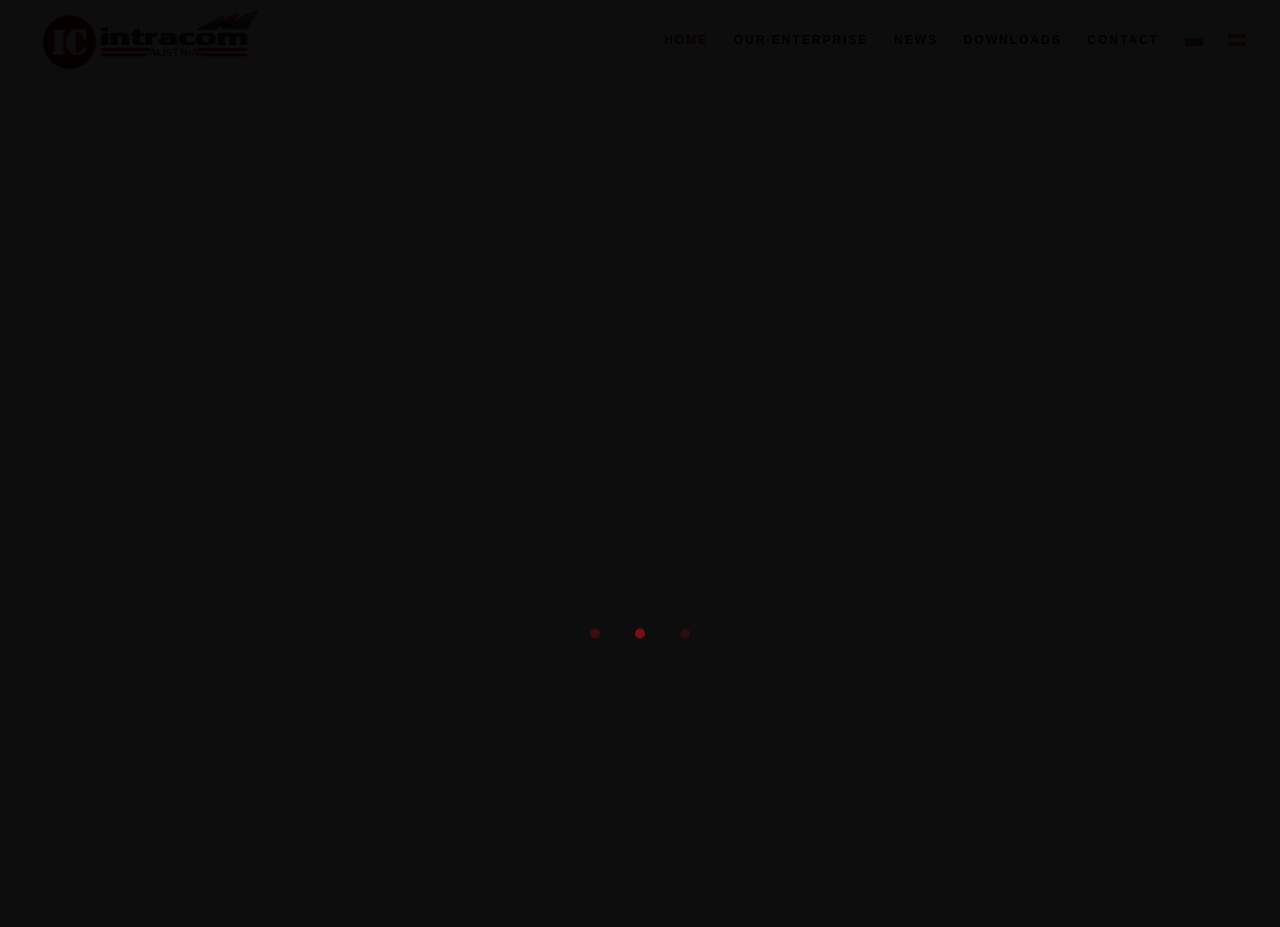Please extract the title of the webpage.

WELCOME AT IC INTRACOM AUSTRIA